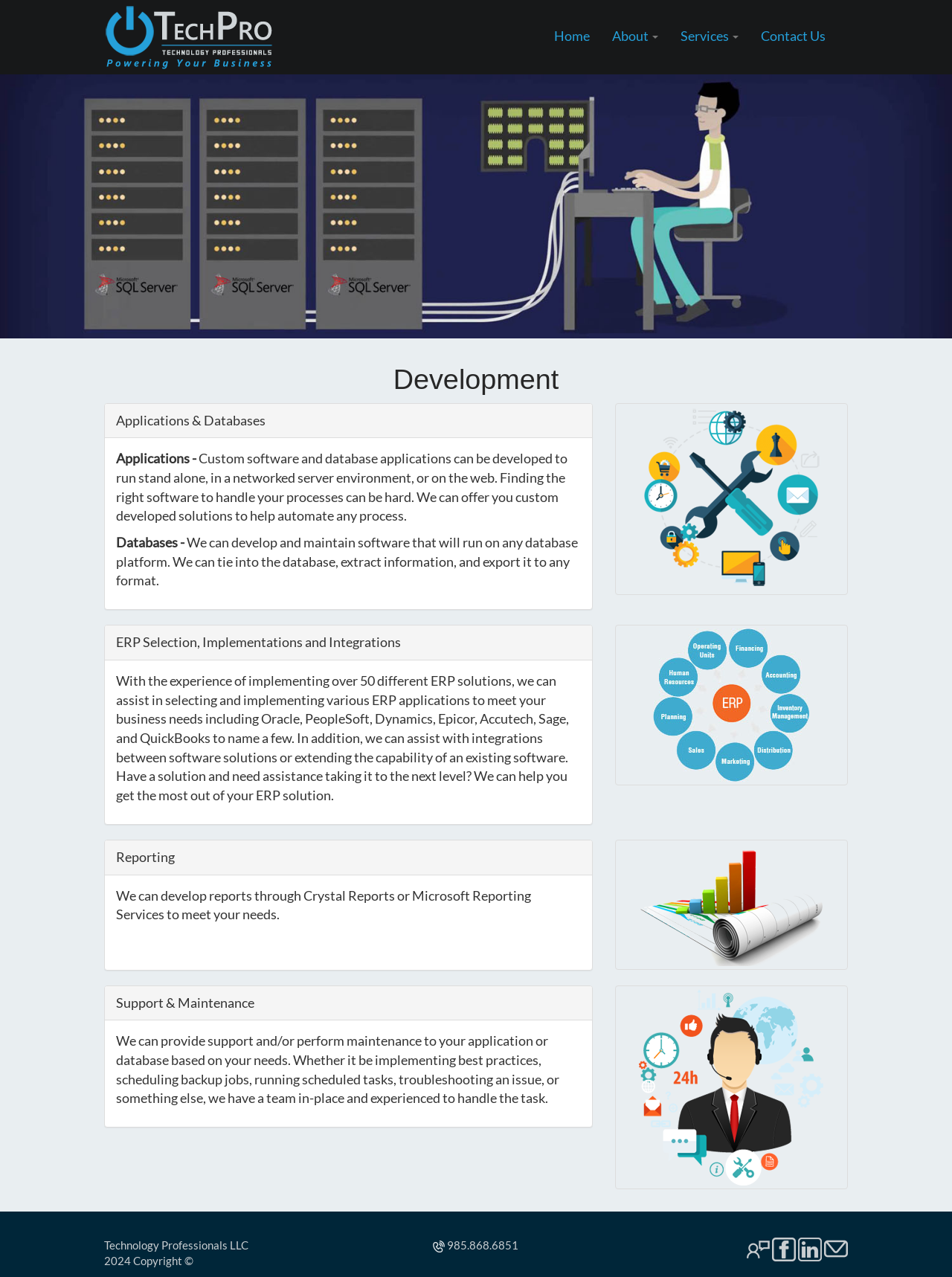What is the purpose of ERP Selection, Implementations and Integrations?
From the details in the image, answer the question comprehensively.

The purpose of ERP Selection, Implementations and Integrations can be found in the main content section of the webpage, which explains that TechPro can assist in selecting and implementing various ERP applications to meet business needs, including Oracle, PeopleSoft, Dynamics, Epicor, Accutech, Sage, and QuickBooks.